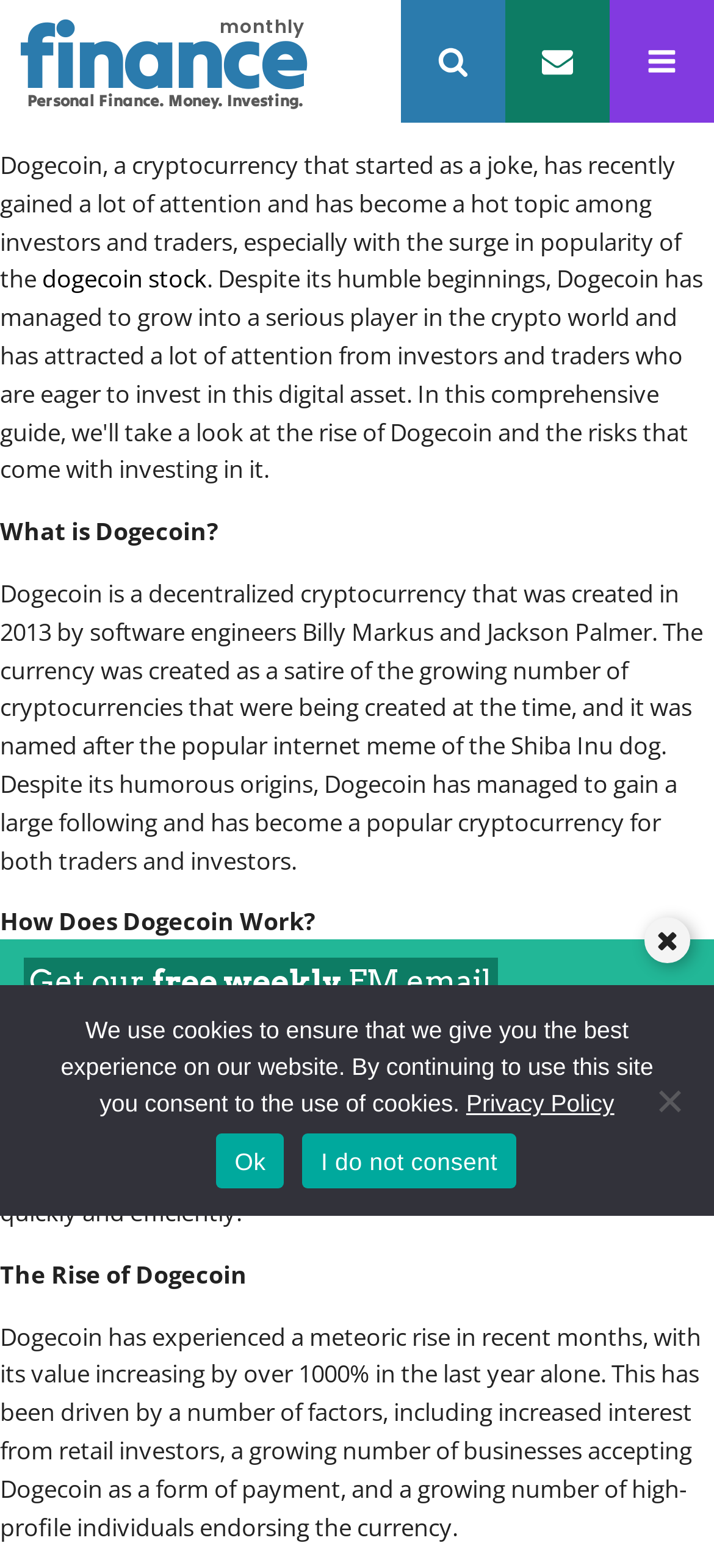Determine the bounding box coordinates of the clickable element necessary to fulfill the instruction: "Click the 'search' icon". Provide the coordinates as four float numbers within the 0 to 1 range, i.e., [left, top, right, bottom].

[0.614, 0.031, 0.655, 0.049]